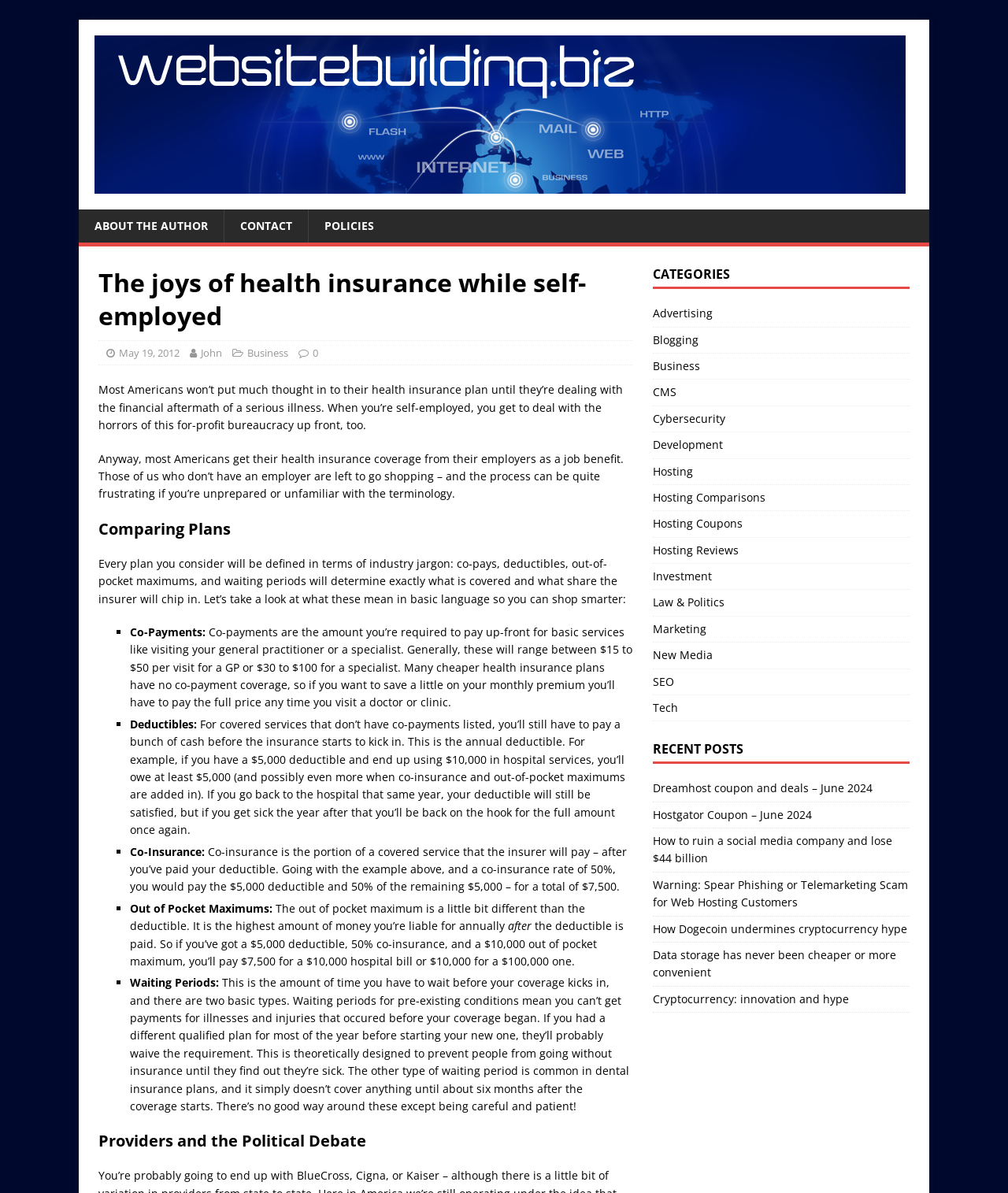Provide the bounding box coordinates for the UI element described in this sentence: "Hosting Comparisons". The coordinates should be four float values between 0 and 1, i.e., [left, top, right, bottom].

[0.647, 0.407, 0.902, 0.428]